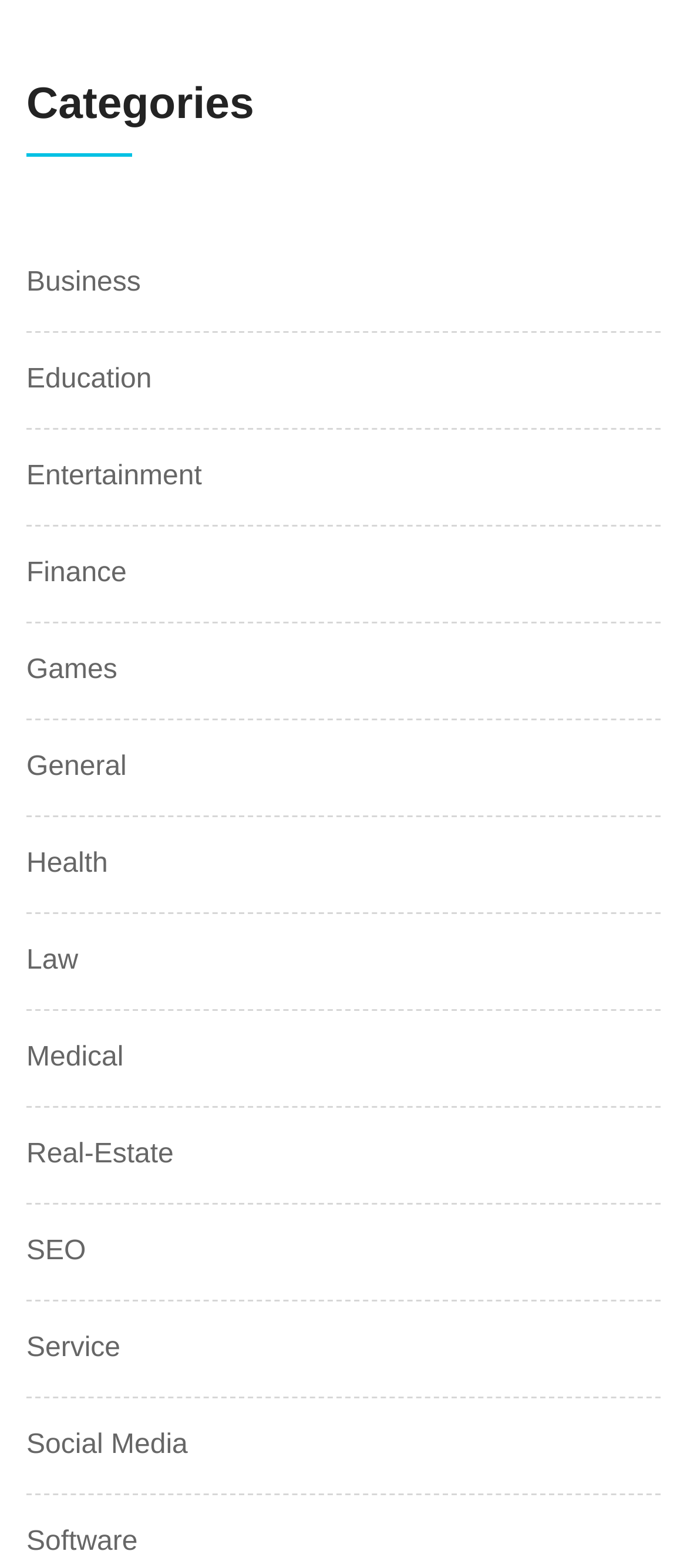Please locate the clickable area by providing the bounding box coordinates to follow this instruction: "Browse Entertainment options".

[0.038, 0.29, 0.294, 0.317]